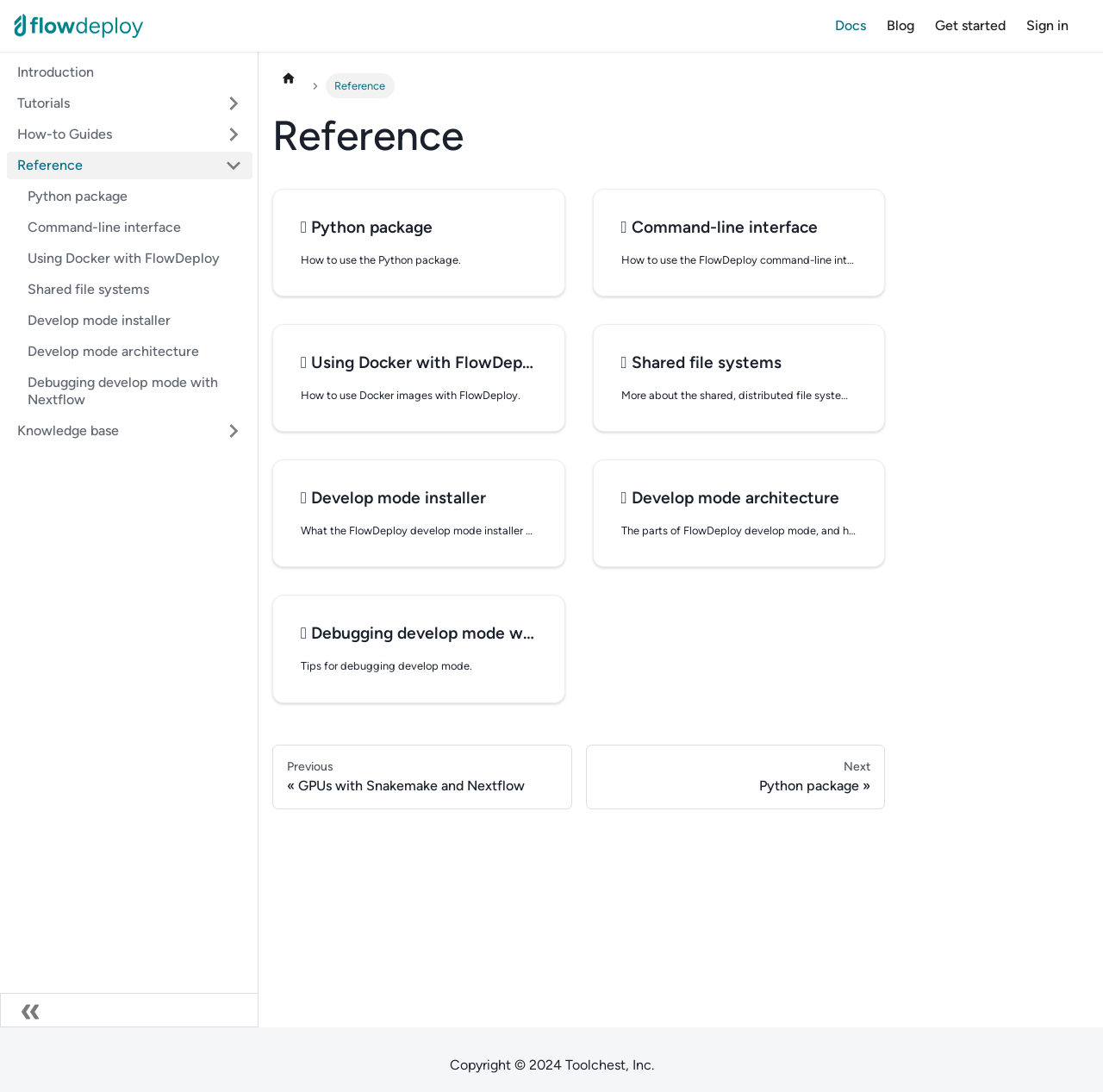Specify the bounding box coordinates of the area to click in order to execute this command: 'Toggle the collapsible sidebar category 'Tutorials''. The coordinates should consist of four float numbers ranging from 0 to 1, and should be formatted as [left, top, right, bottom].

[0.195, 0.082, 0.229, 0.107]